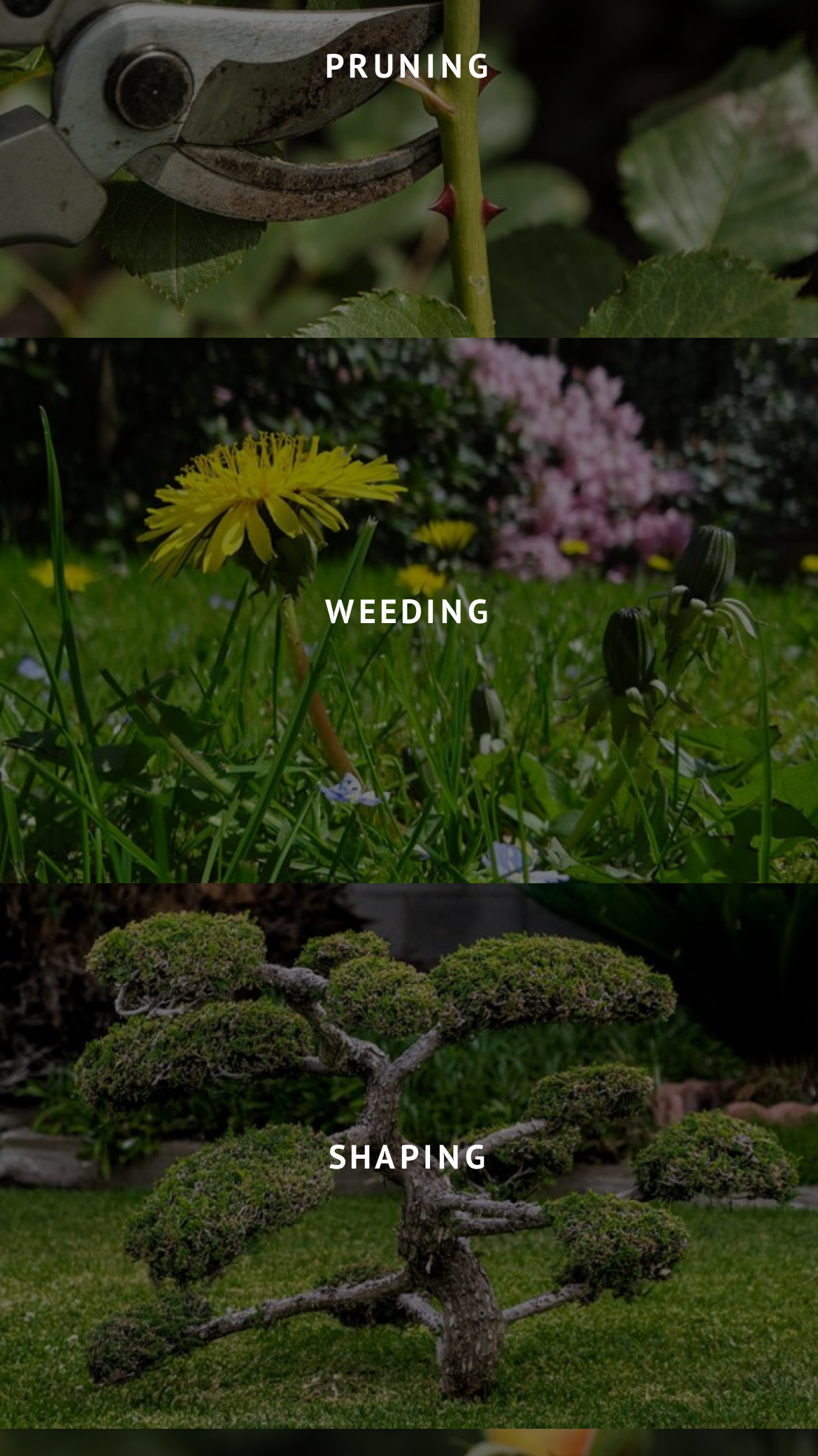What is the position of the second figure relative to the first figure?
Please ensure your answer to the question is detailed and covers all necessary aspects.

By comparing the y1 and y2 coordinates of the two figure elements, I found that the second figure (y1=0.607, y2=0.981) is below the first figure (y1=0.232, y2=0.607).